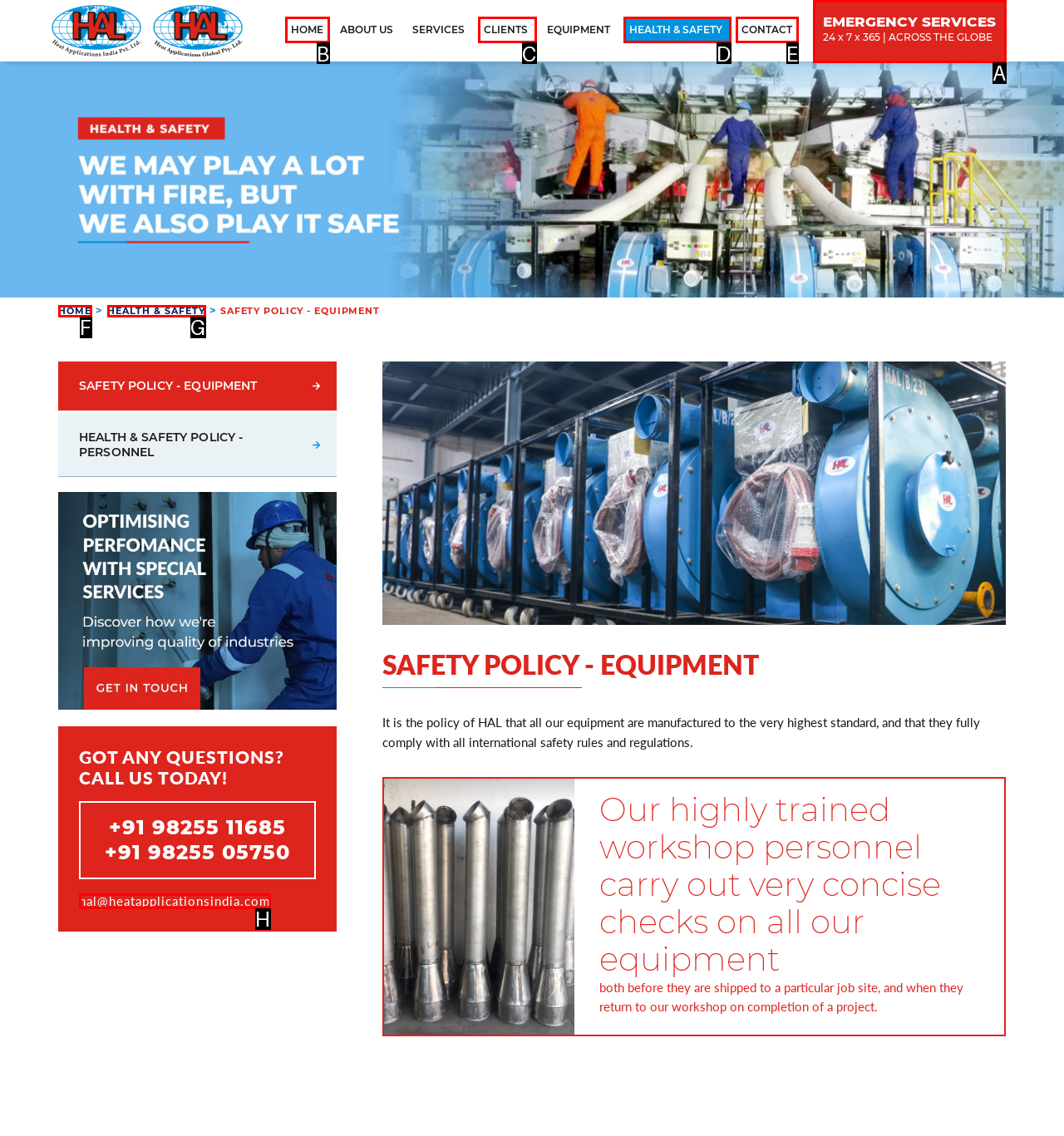Using the given description: Contact, identify the HTML element that corresponds best. Answer with the letter of the correct option from the available choices.

E